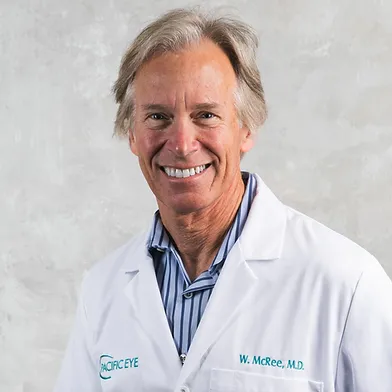Describe every aspect of the image in depth.

This image features Dr. William E. McRee, a distinguished ophthalmologist affiliated with Pacific Eye. He is portrayed wearing a white lab coat, signifying his professional role in the medical field. With a warm smile, Dr. McRee embodies approachability and care, traits essential for a physician. The background is softly textured, providing a neutral canvas that highlights his presence. His expertise is noted in his statement about the importance of vision, reflecting his commitment to enhancing the quality of life for his patients across multiple locations in California, including San Luis Obispo and Santa Maria.